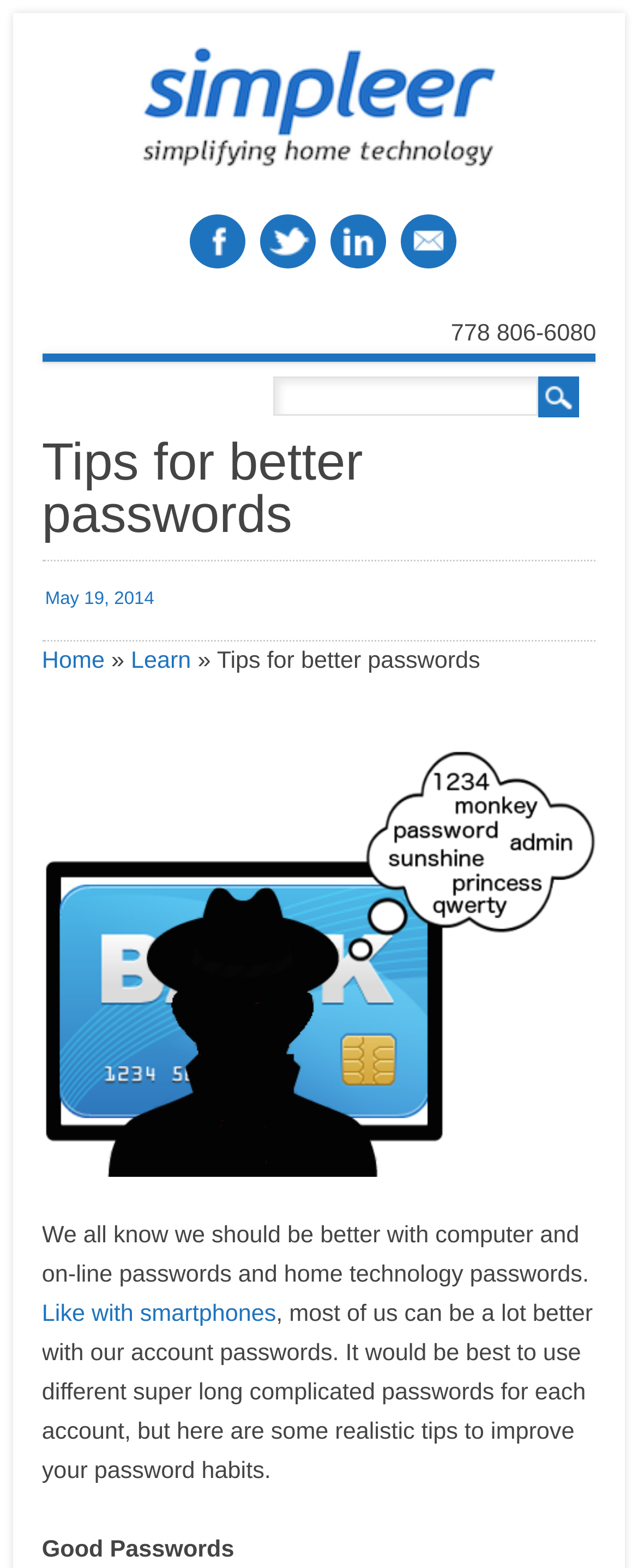Determine the bounding box coordinates of the clickable region to execute the instruction: "search for something". The coordinates should be four float numbers between 0 and 1, denoted as [left, top, right, bottom].

None